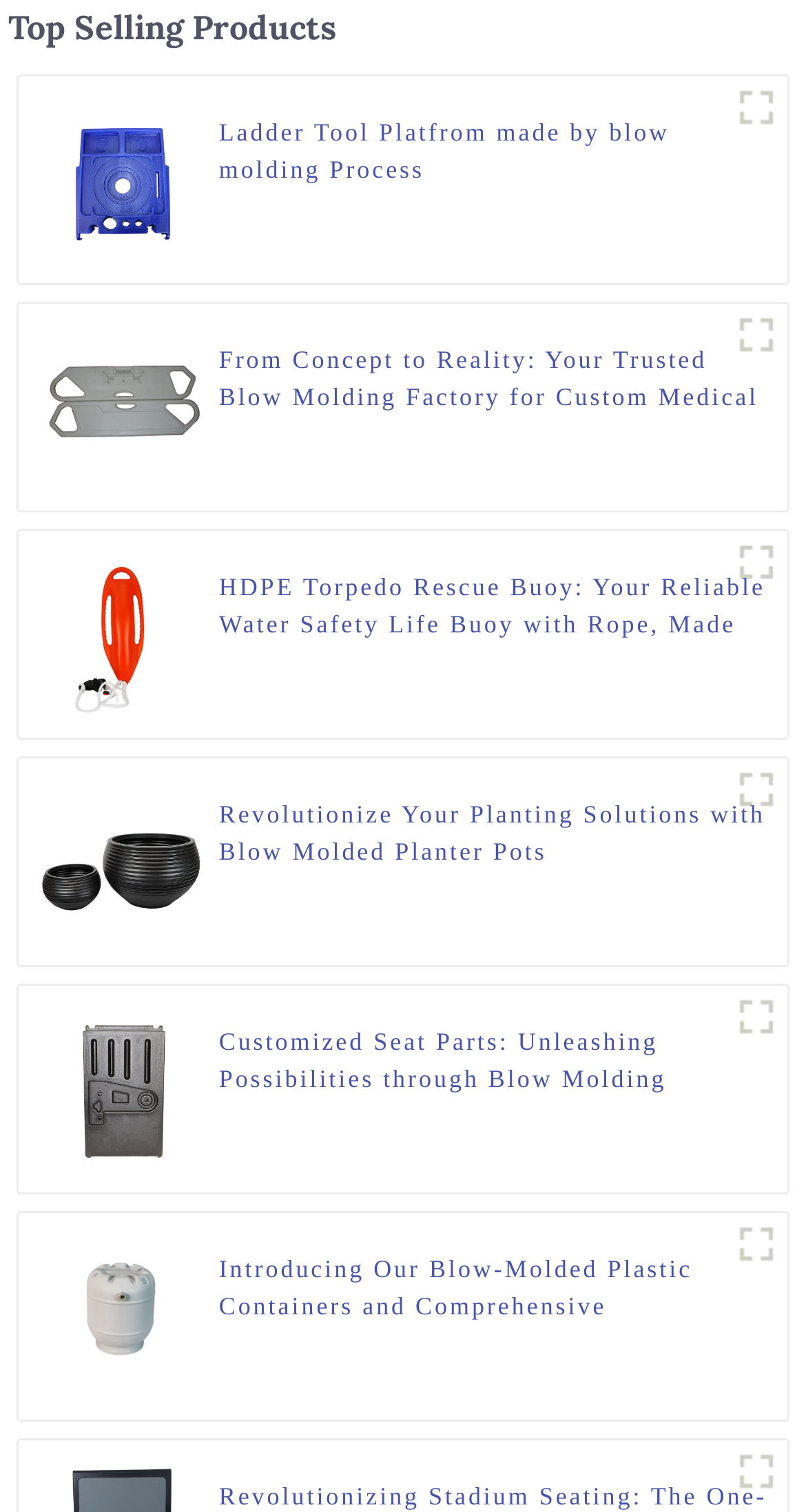How many images are on this page?
Please look at the screenshot and answer in one word or a short phrase.

6